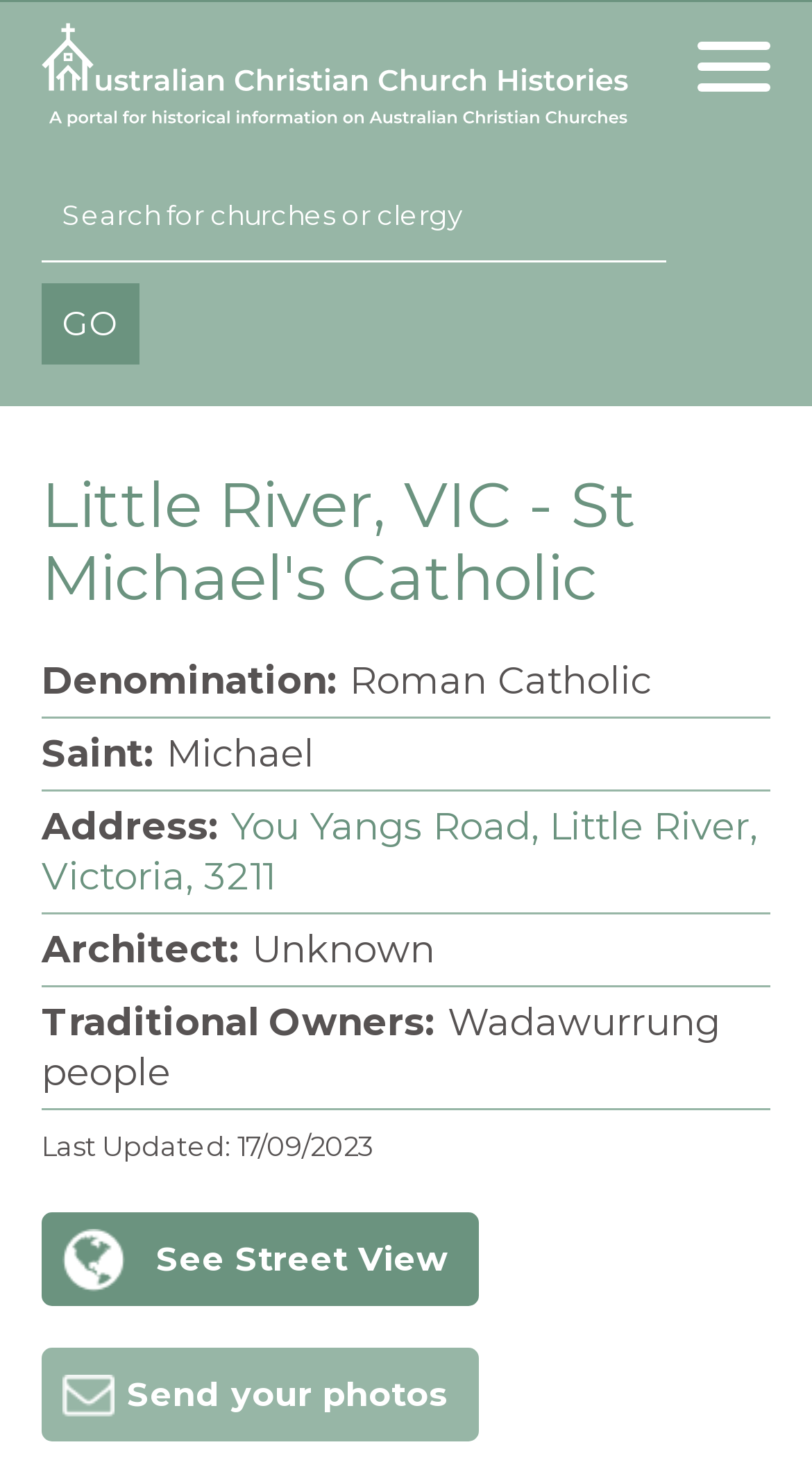Could you please study the image and provide a detailed answer to the question:
What is the denomination of St Michael's Catholic?

I found the answer by looking at the 'Denomination:' label and its corresponding value, which is 'Roman Catholic'.